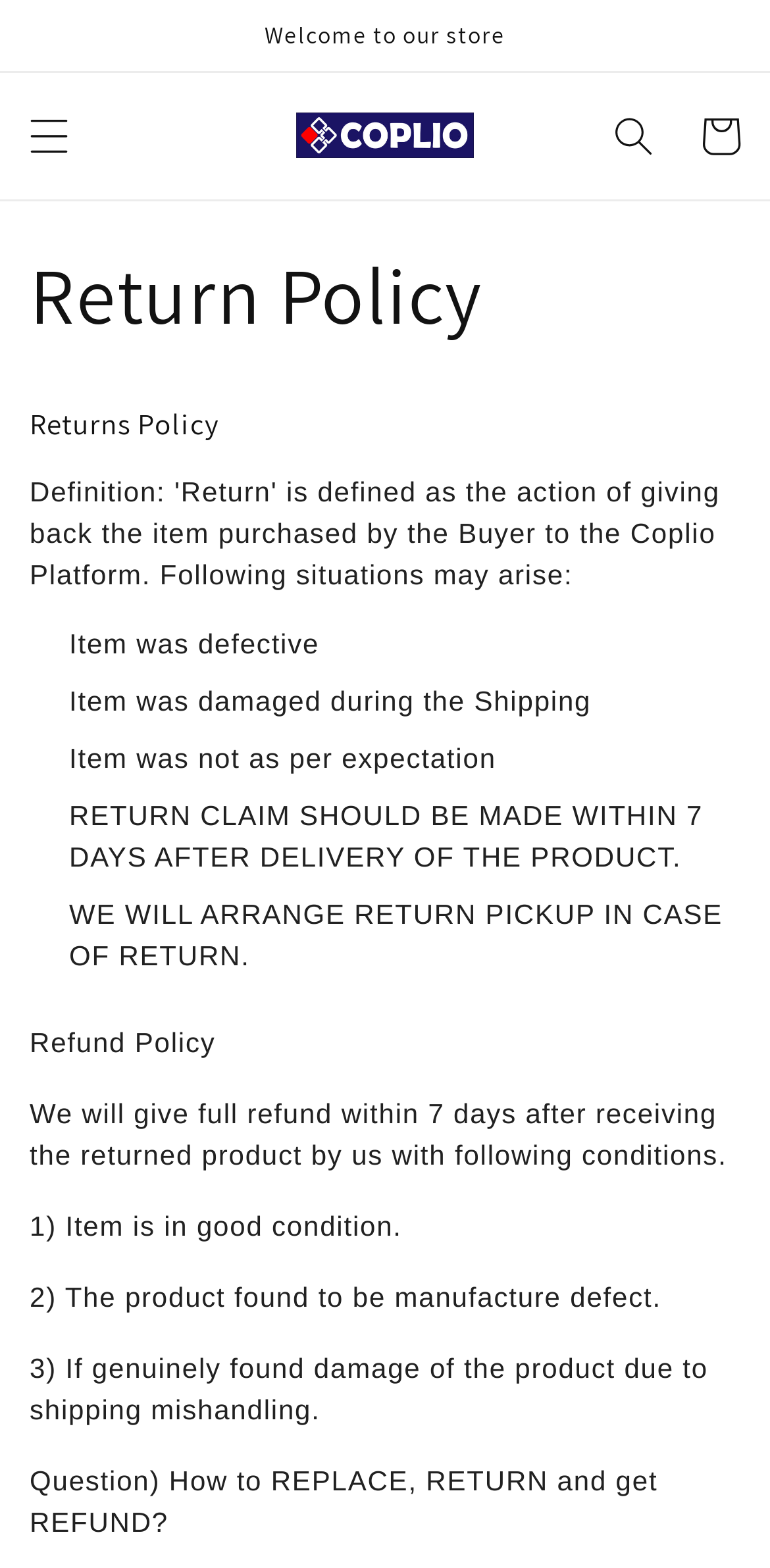What is the next step after returning a product?
Please respond to the question with as much detail as possible.

After returning a product, the next step is to receive a refund, which will be given within 7 days after Coplio receives the returned product, provided the conditions for a refund are met.